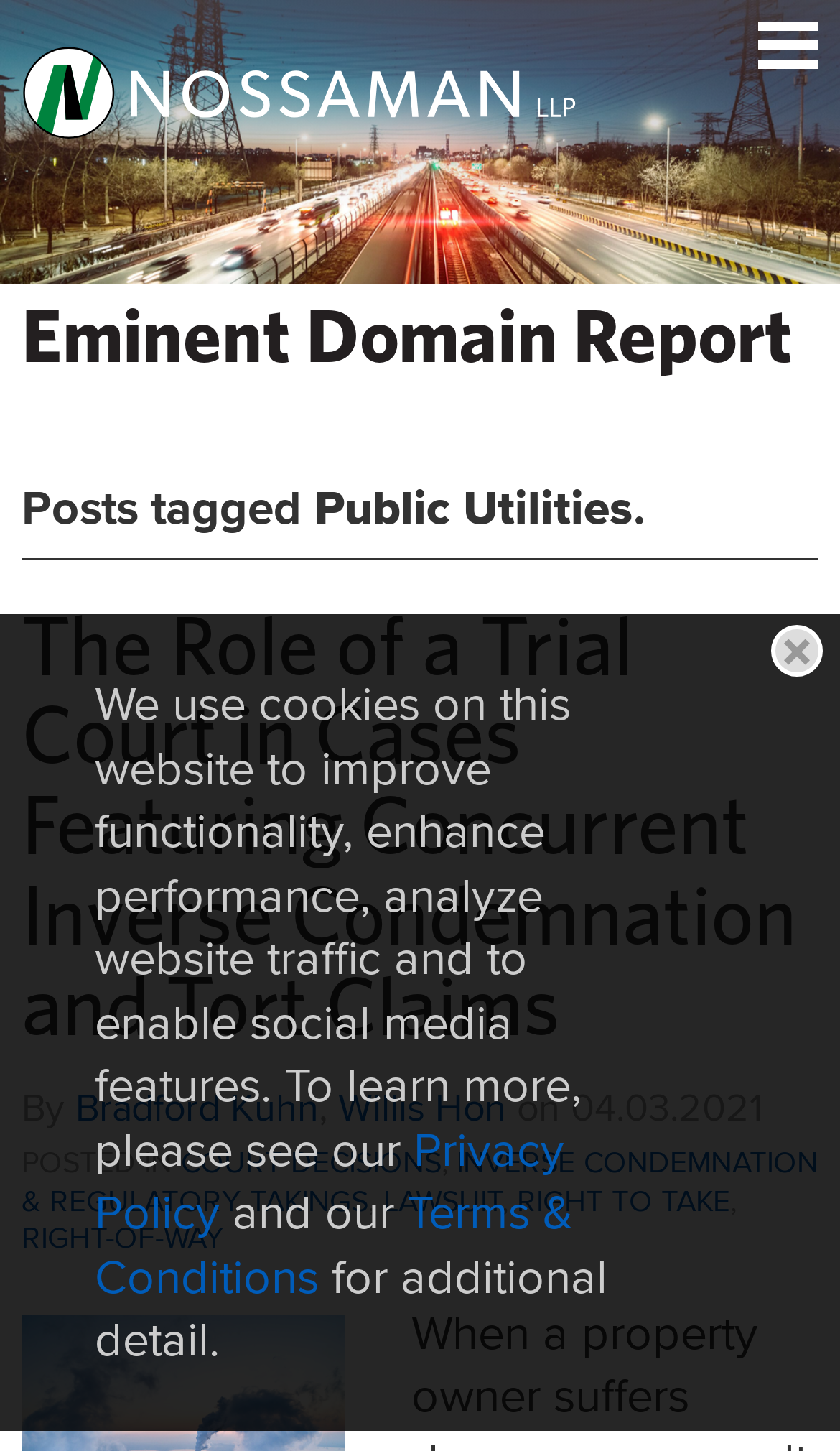Determine the bounding box coordinates for the clickable element to execute this instruction: "Access exercises". Provide the coordinates as four float numbers between 0 and 1, i.e., [left, top, right, bottom].

None